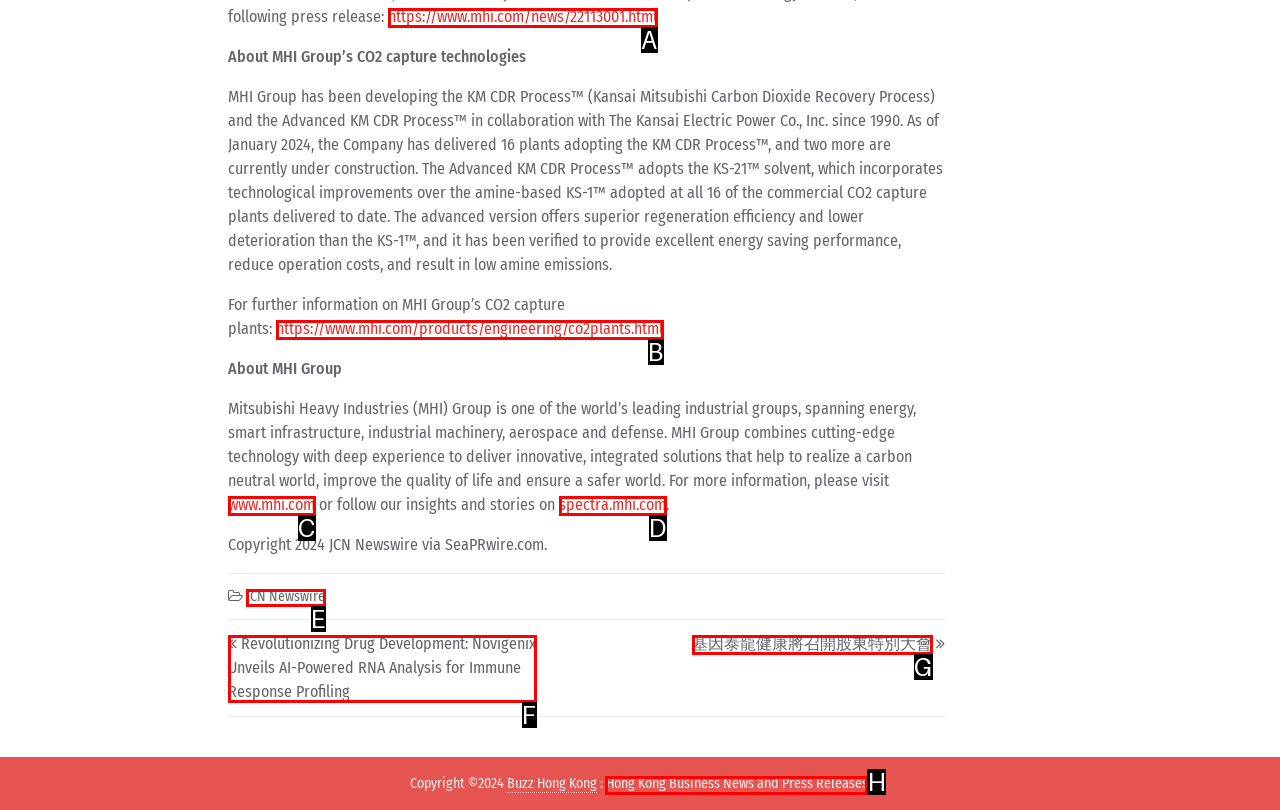Determine the HTML element that aligns with the description: Free consultation
Answer by stating the letter of the appropriate option from the available choices.

None